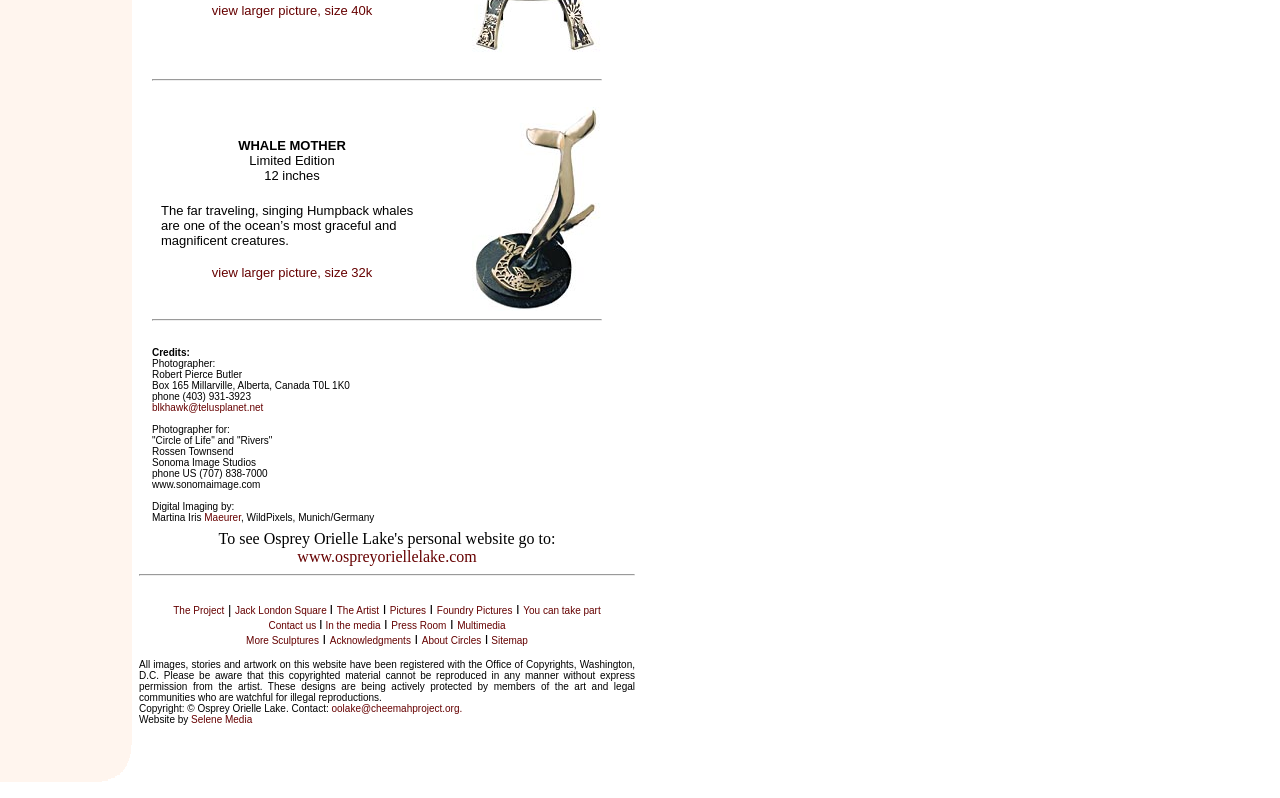Determine the bounding box coordinates of the clickable region to execute the instruction: "go to Osprey Orielle Lake's personal website". The coordinates should be four float numbers between 0 and 1, denoted as [left, top, right, bottom].

[0.232, 0.686, 0.372, 0.707]